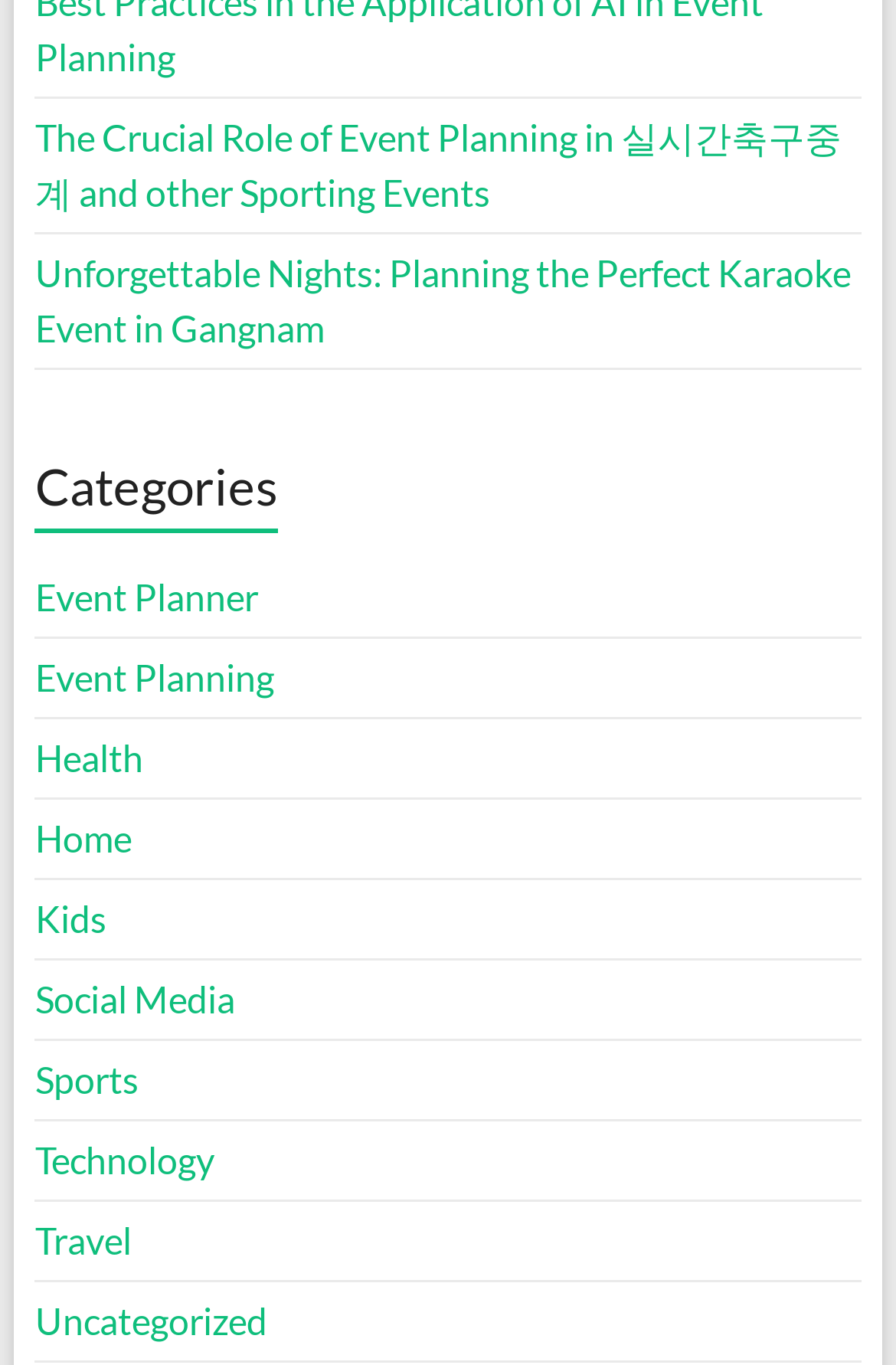Locate the bounding box coordinates of the area to click to fulfill this instruction: "Go to the 'Public Safety' webpage". The bounding box should be presented as four float numbers between 0 and 1, in the order [left, top, right, bottom].

None